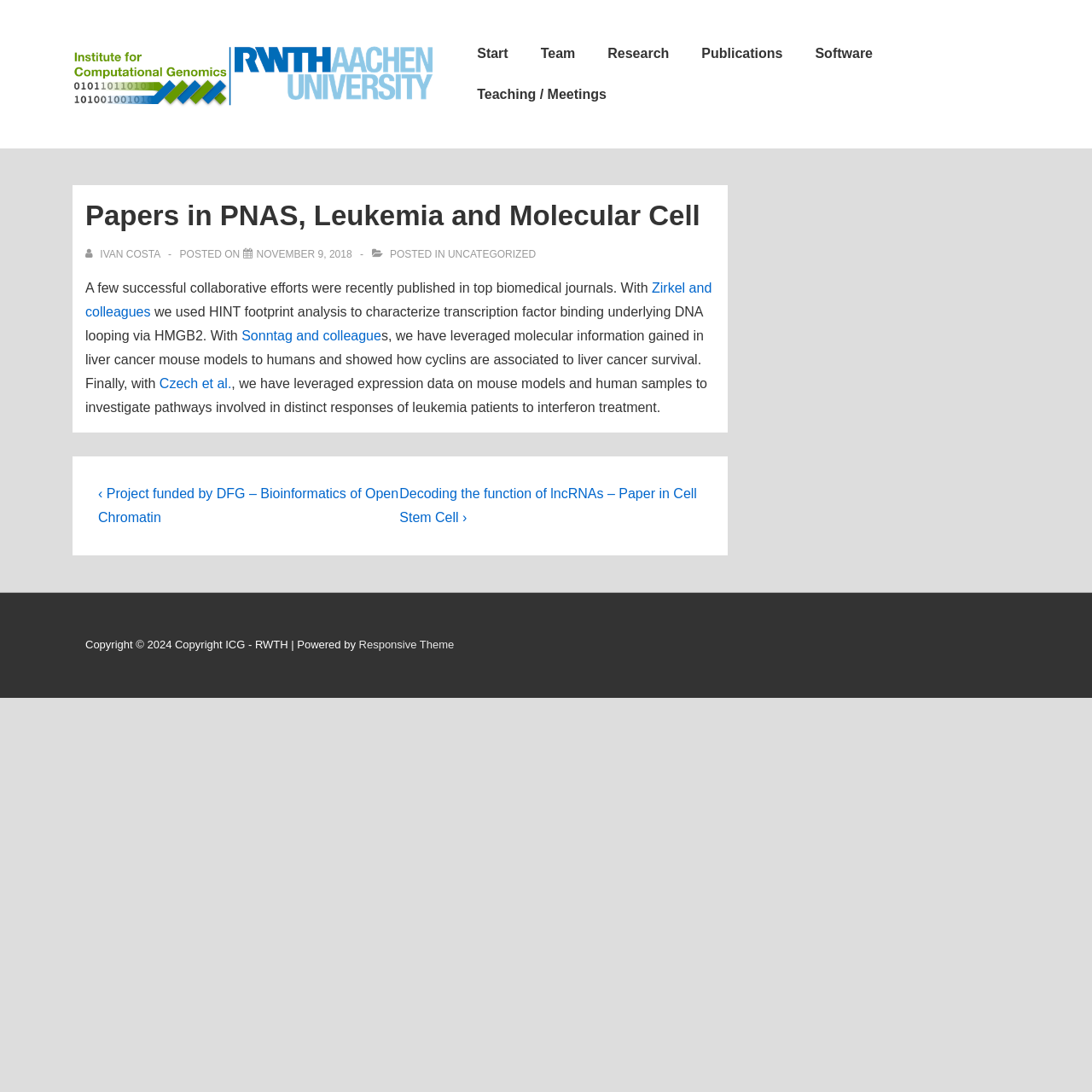Determine the bounding box coordinates in the format (top-left x, top-left y, bottom-right x, bottom-right y). Ensure all values are floating point numbers between 0 and 1. Identify the bounding box of the UI element described by: Zirkel and colleagues

[0.078, 0.257, 0.652, 0.292]